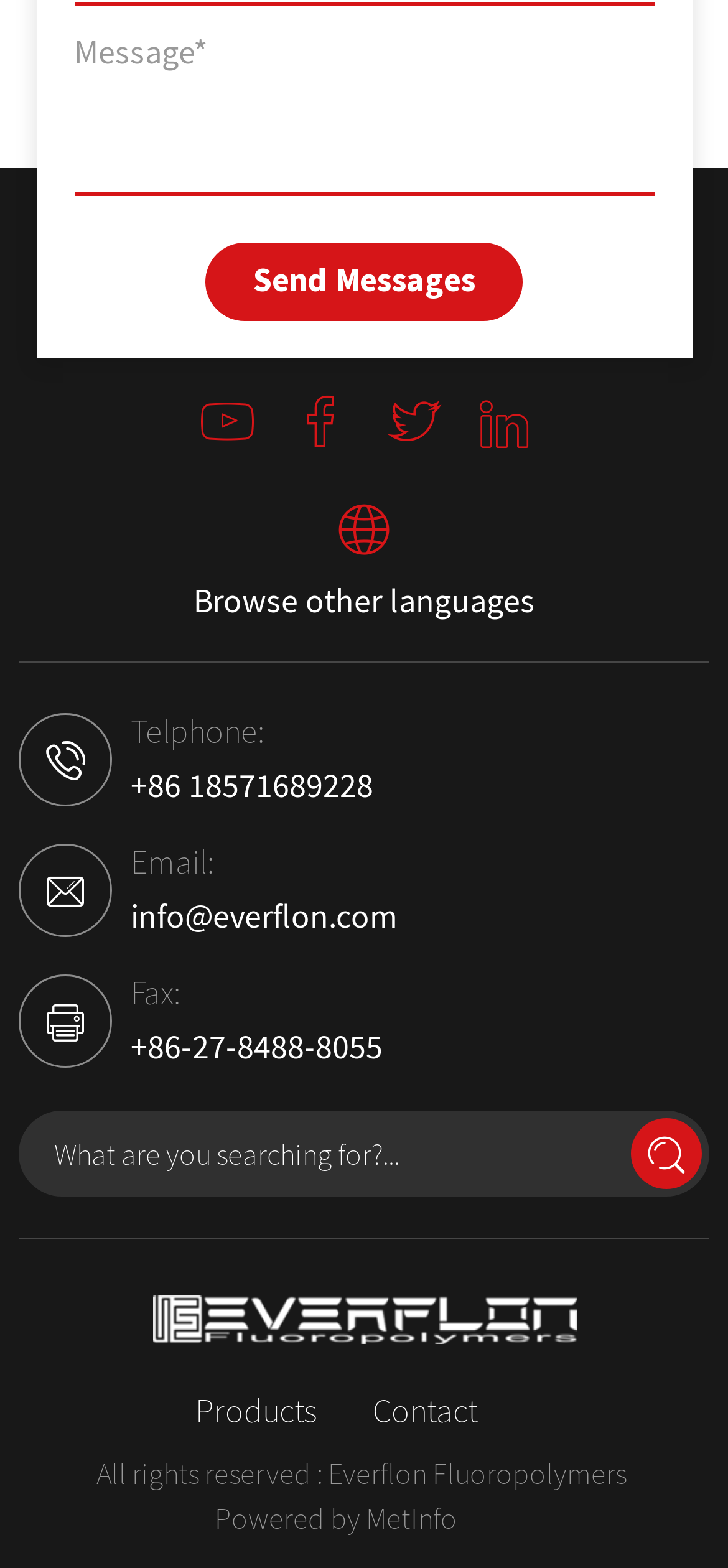How many links are there in the footer?
Using the details shown in the screenshot, provide a comprehensive answer to the question.

I counted the number of links in the footer section, which includes 'Products', 'Contact', and 'Everflon Fluoropolymer'.